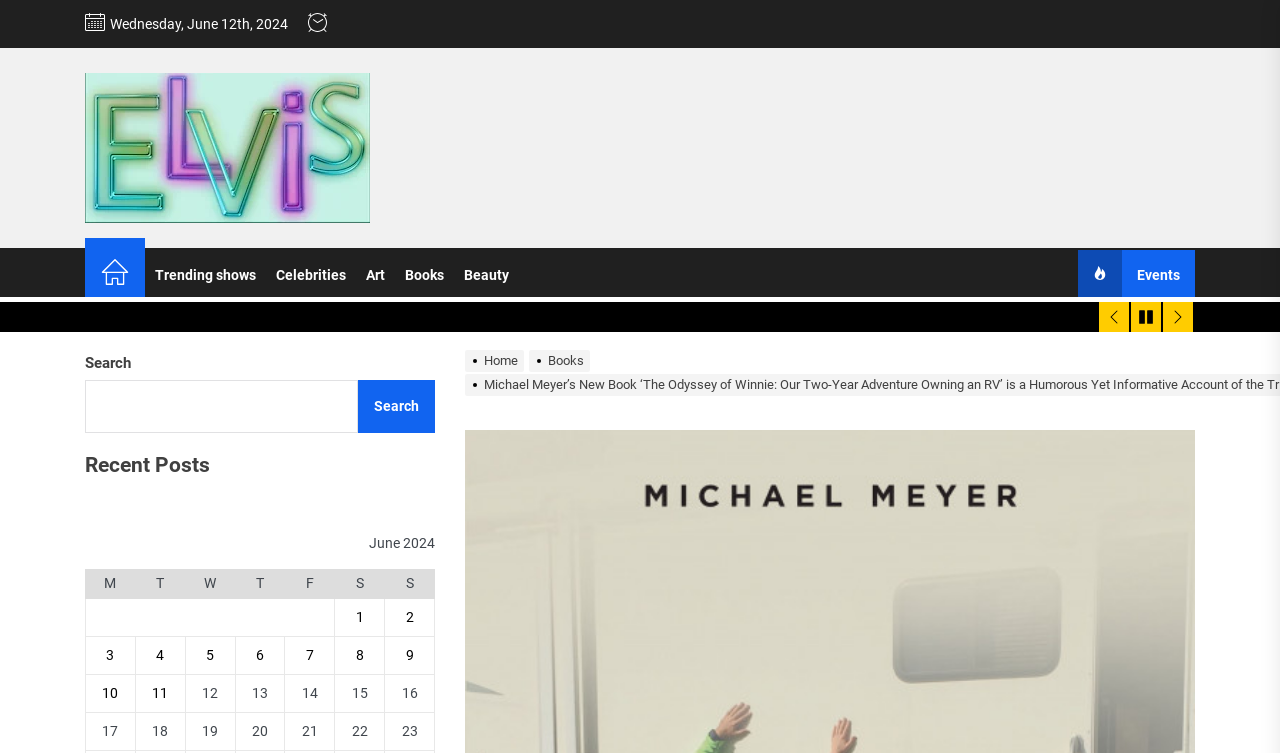What is the name of the book written by Michael Meyer?
Please provide a single word or phrase based on the screenshot.

The Odyssey of Winnie